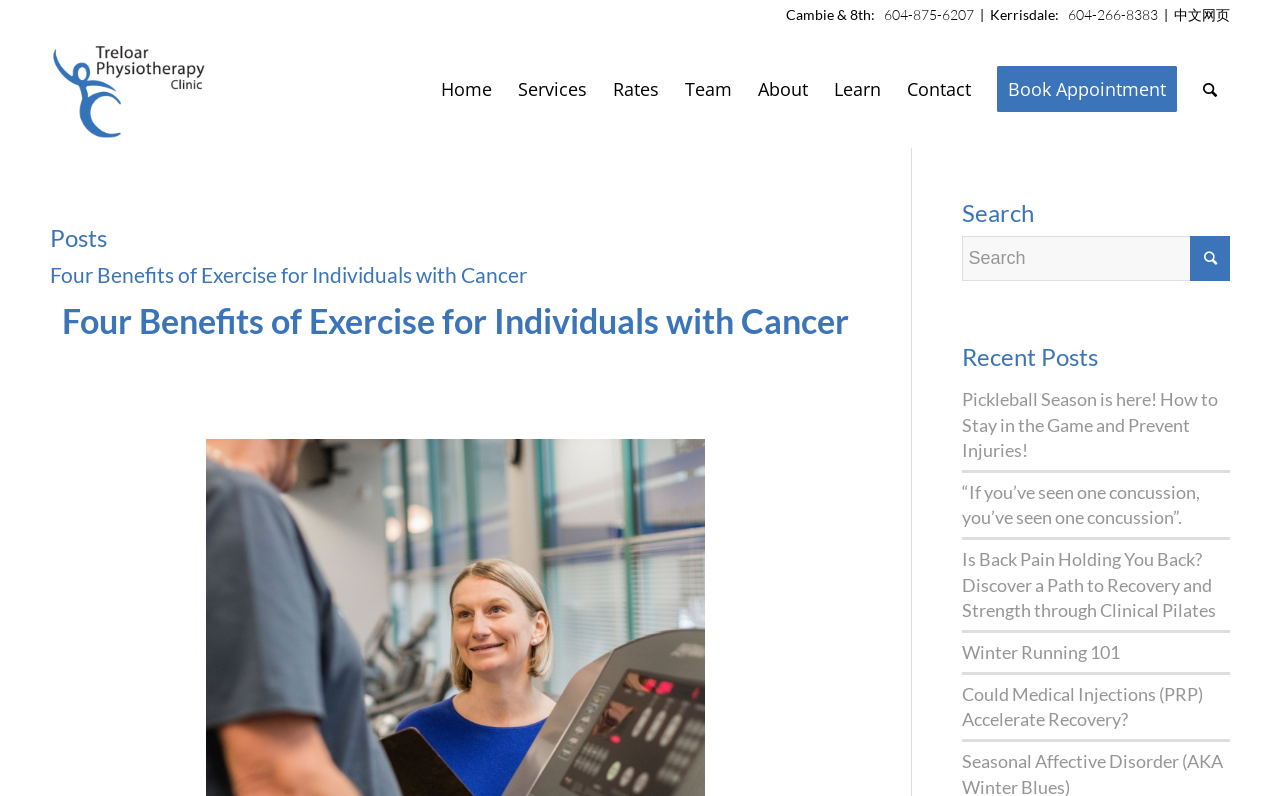Can you give a detailed response to the following question using the information from the image? What is the clinic's phone number in Cambie?

I found the phone number by looking at the top section of the webpage, where the clinic's locations are listed. The phone number for the Cambie location is 604-875-6207.